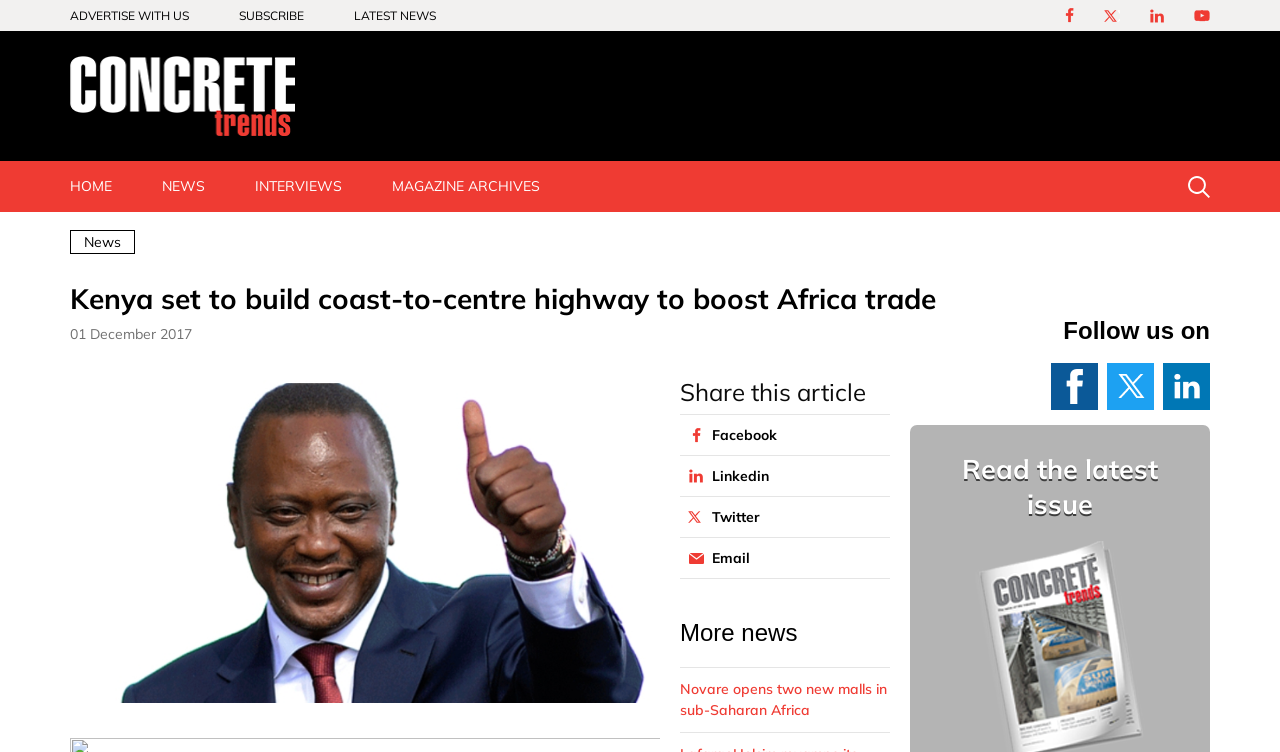Identify the coordinates of the bounding box for the element described below: "Twitter". Return the coordinates as four float numbers between 0 and 1: [left, top, right, bottom].

[0.531, 0.661, 0.687, 0.714]